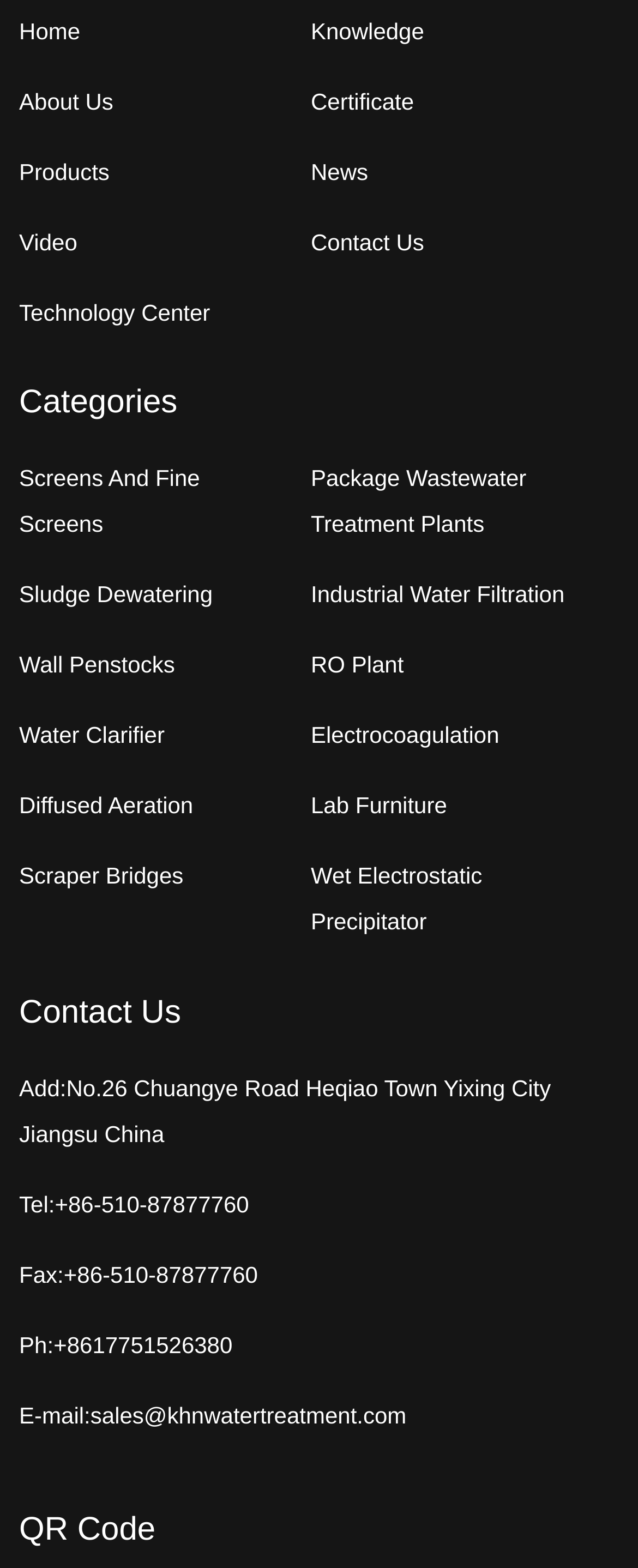Select the bounding box coordinates of the element I need to click to carry out the following instruction: "send email to sales".

[0.142, 0.894, 0.637, 0.911]